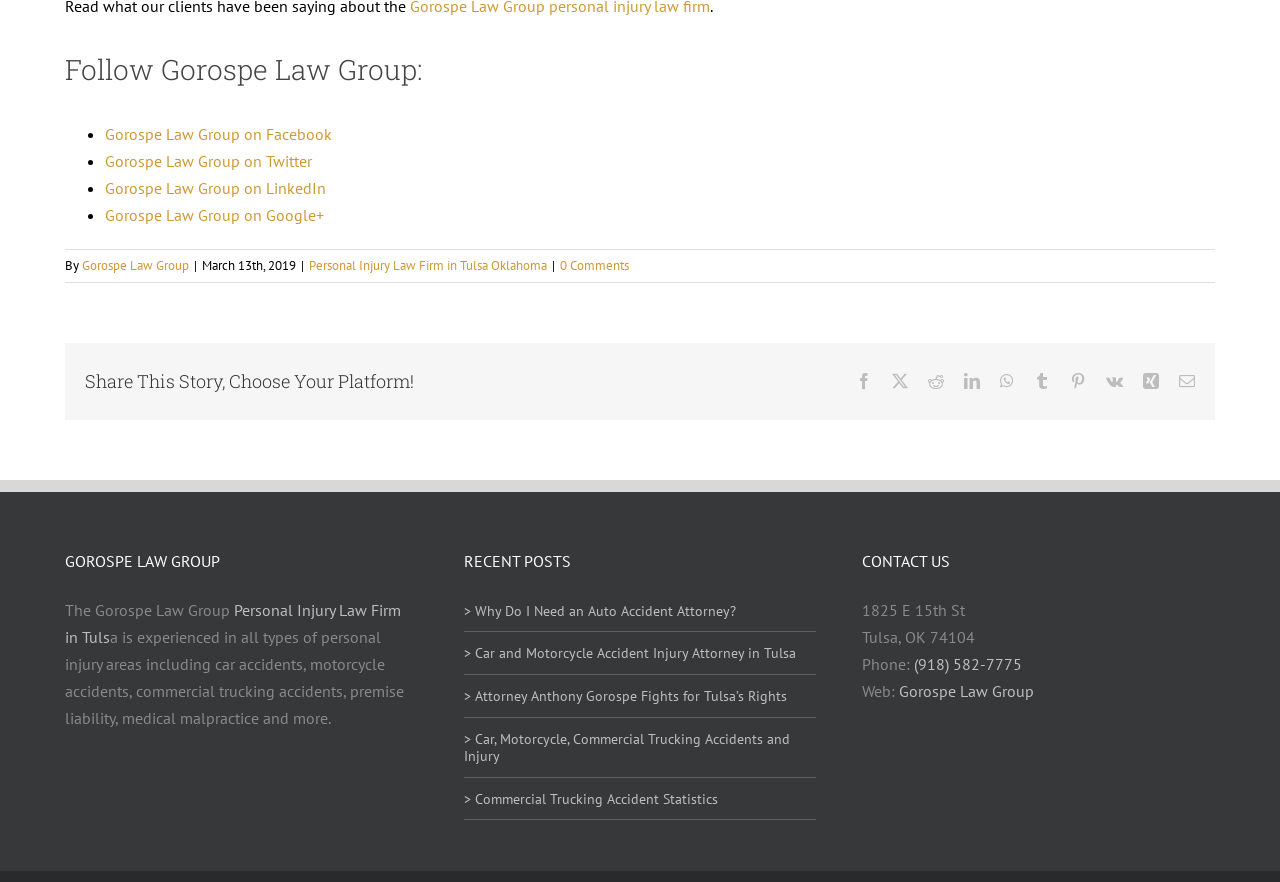Please reply with a single word or brief phrase to the question: 
How can I contact the law group?

Phone: (918) 582-7775